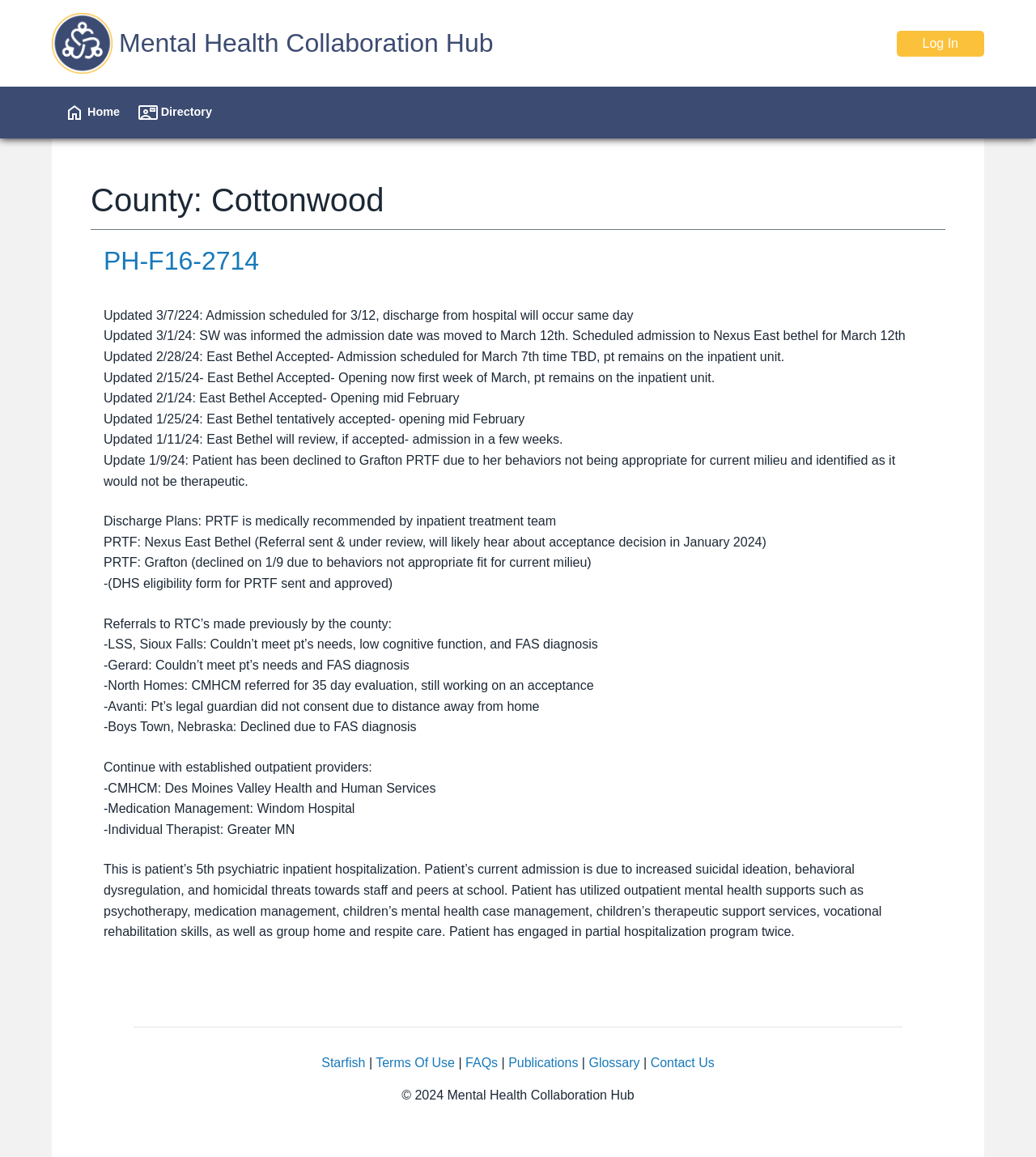Locate the bounding box coordinates of the area to click to fulfill this instruction: "Click on Log In". The bounding box should be presented as four float numbers between 0 and 1, in the order [left, top, right, bottom].

[0.865, 0.026, 0.95, 0.049]